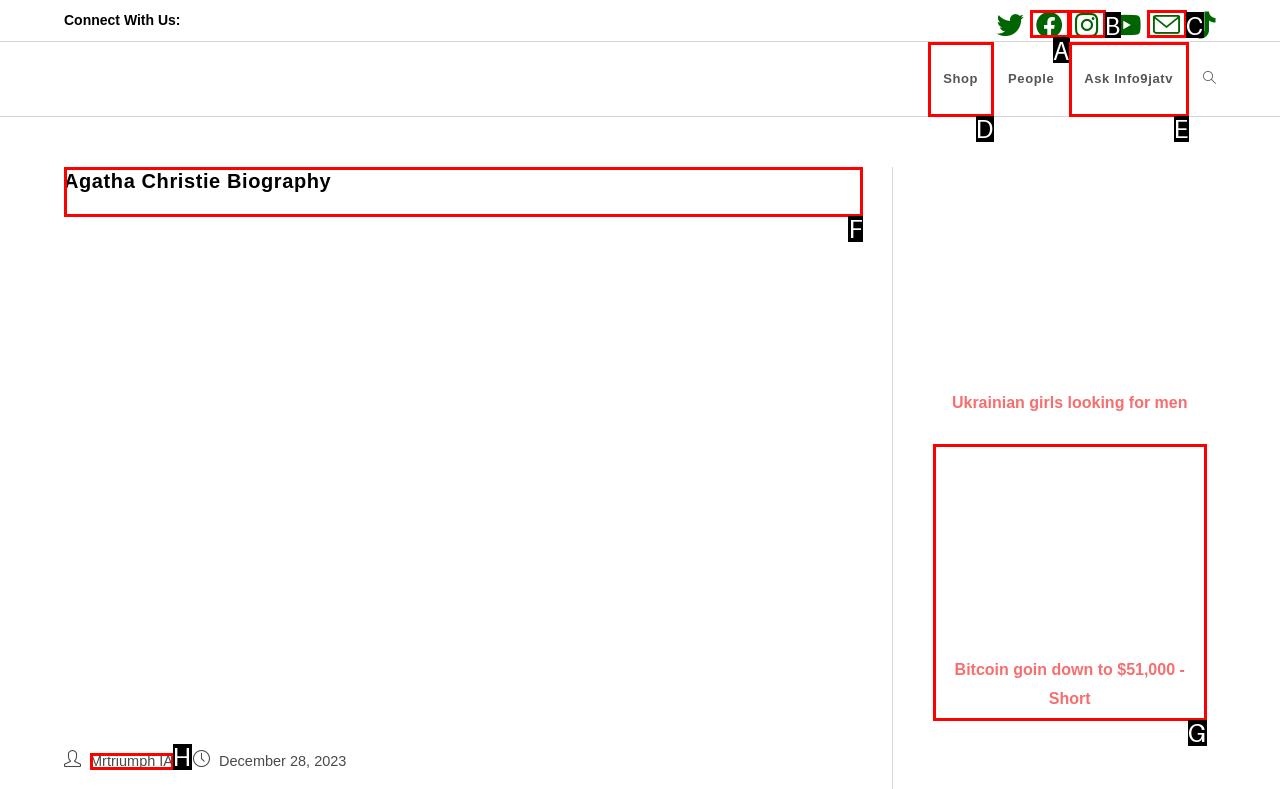Determine the letter of the UI element that will complete the task: Read the biography of Agatha Christie
Reply with the corresponding letter.

F